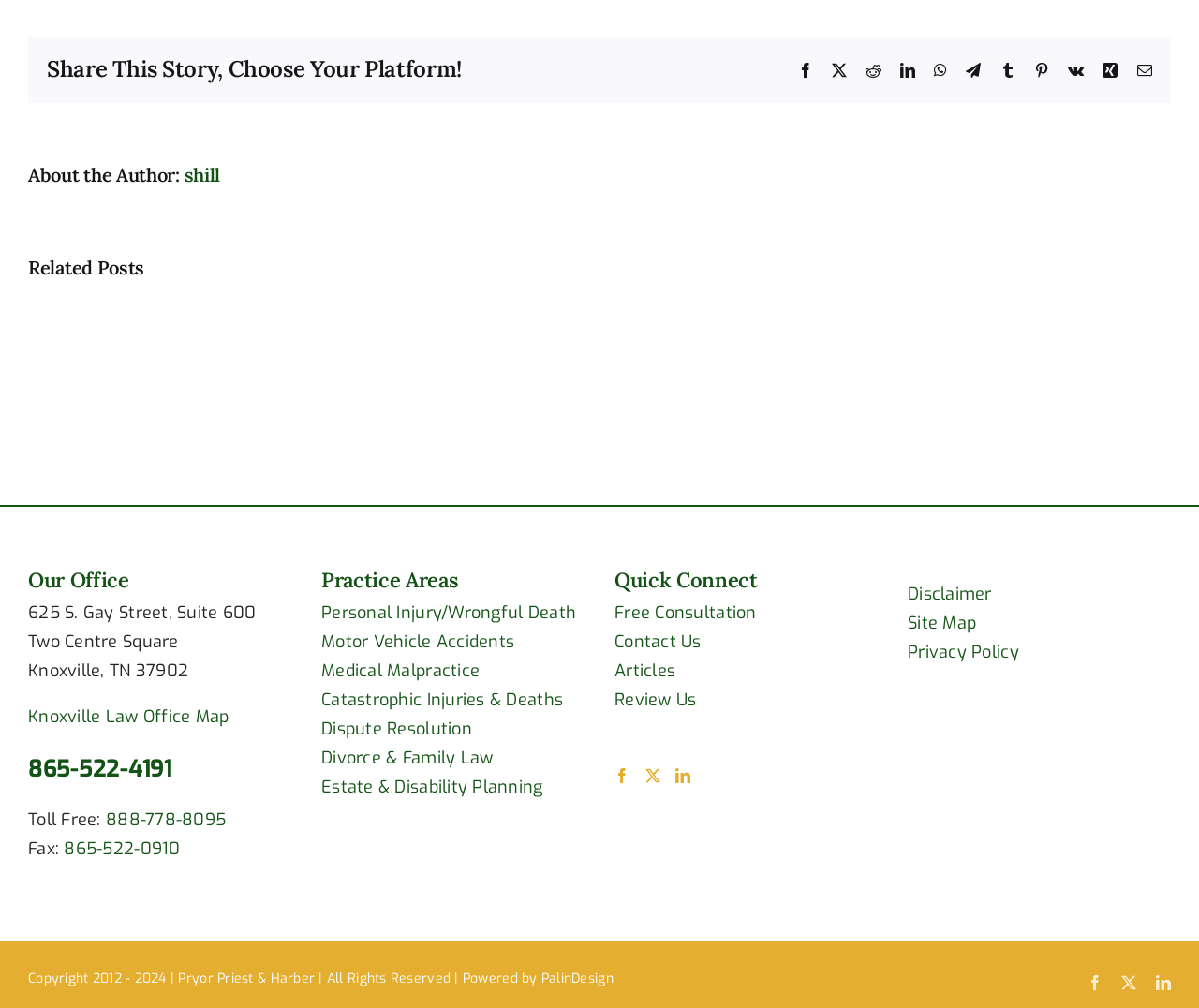What is the copyright year range of the webpage?
Using the image, elaborate on the answer with as much detail as possible.

The copyright year range of the webpage is mentioned at the bottom of the webpage, which is 'Copyright 2012 - 2024 | Pryor Priest & Harber | All Rights Reserved | Powered by PalinDesign'.